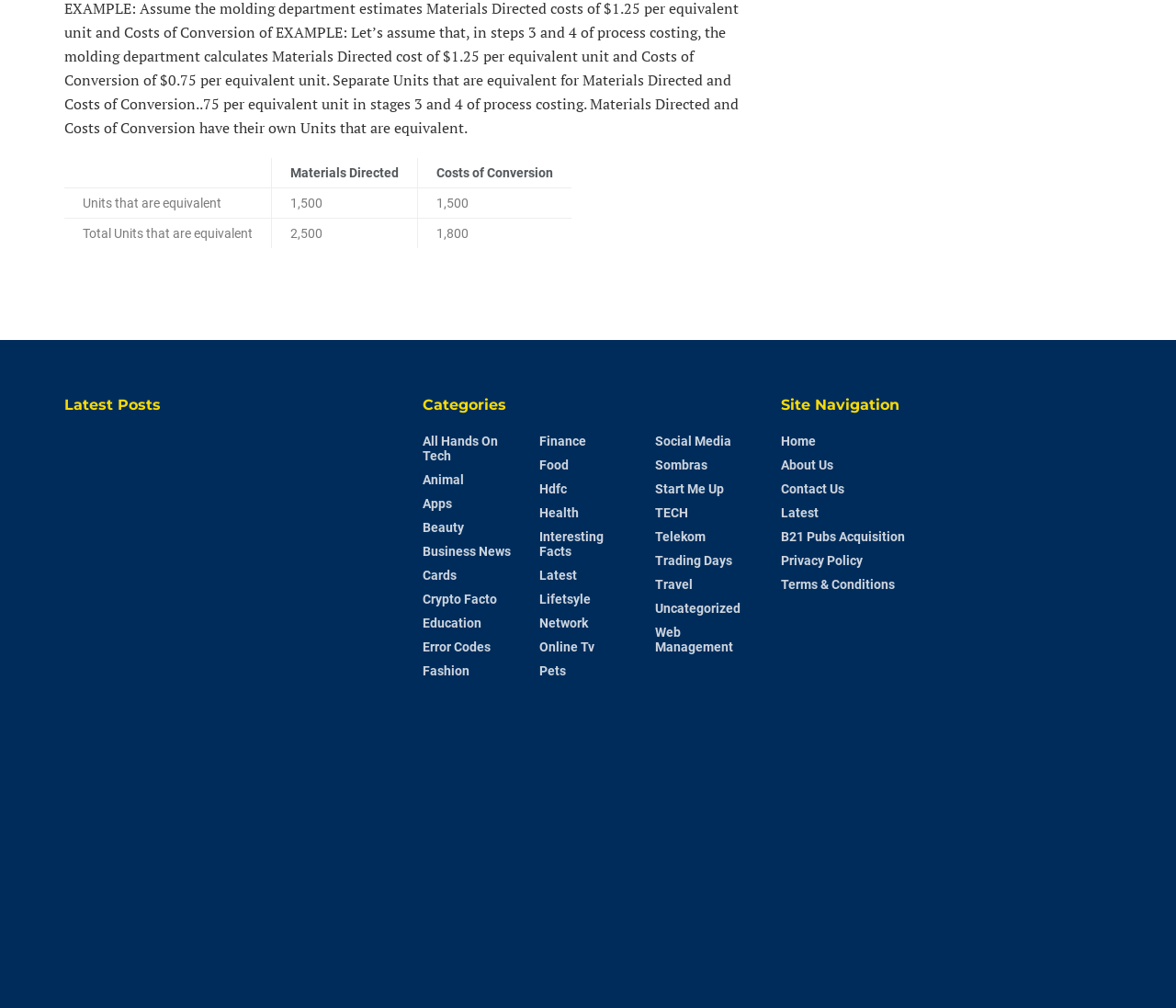Please give a succinct answer to the question in one word or phrase:
What is the title of the first column header?

Materials Directed